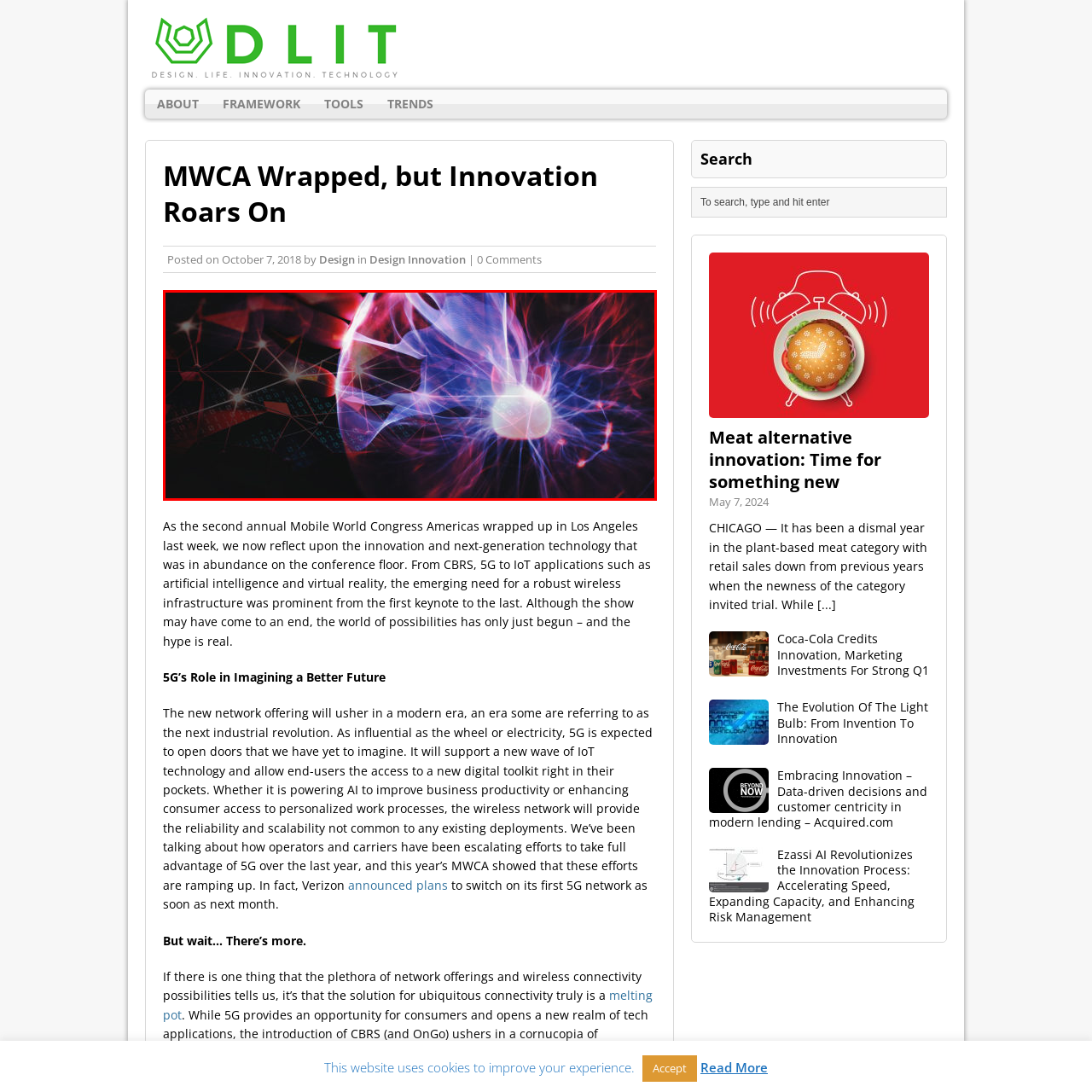What does the luminous sphere represent?
Focus on the section of the image outlined in red and give a thorough answer to the question.

The caption explains that the luminous sphere emits tendrils of light, symbolizing the flow of information and technological advancement, which implies that the sphere represents the central idea of innovation and progress.